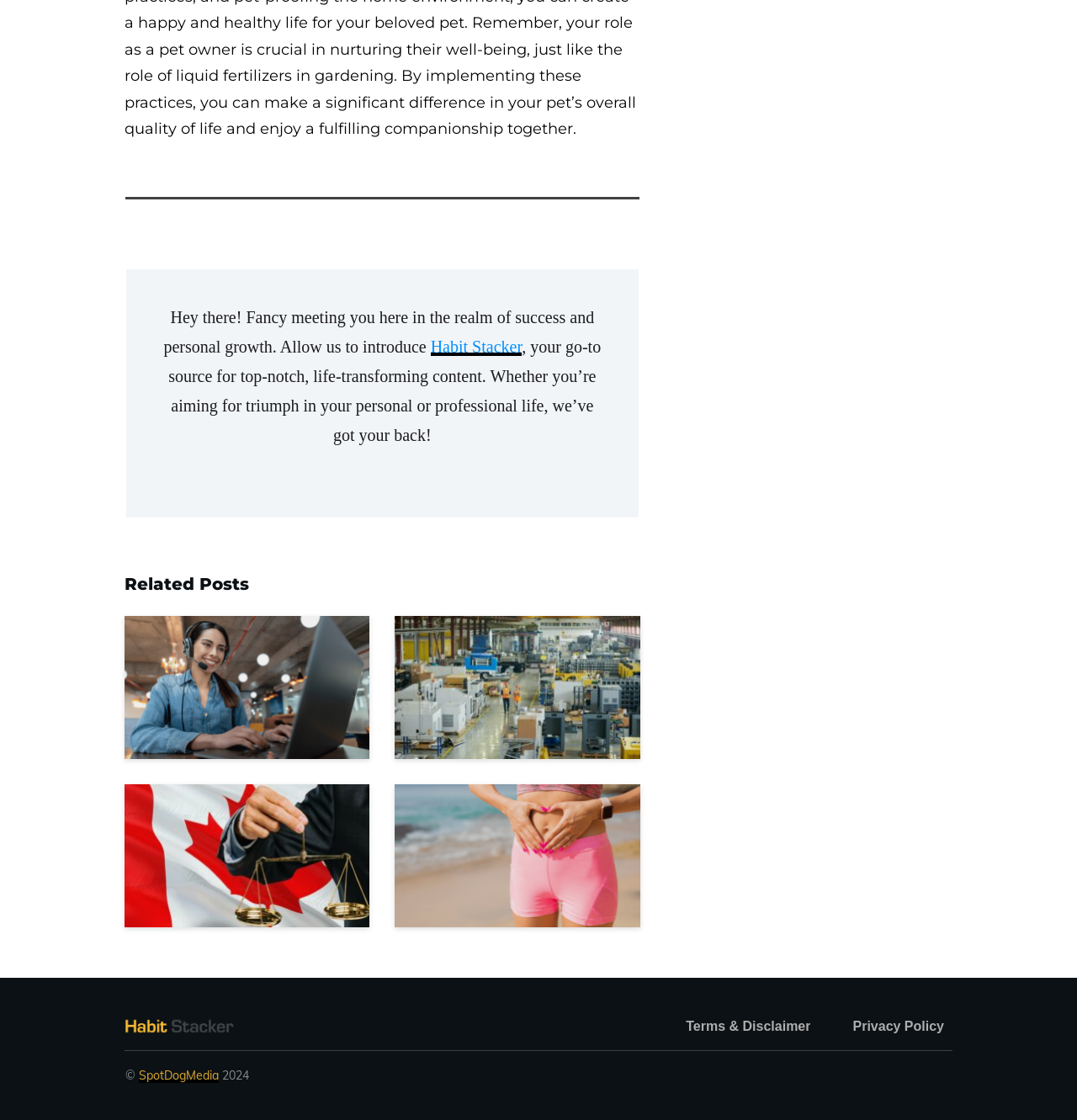Please find the bounding box coordinates of the element that you should click to achieve the following instruction: "Click on Habit Stacker". The coordinates should be presented as four float numbers between 0 and 1: [left, top, right, bottom].

[0.4, 0.301, 0.485, 0.317]